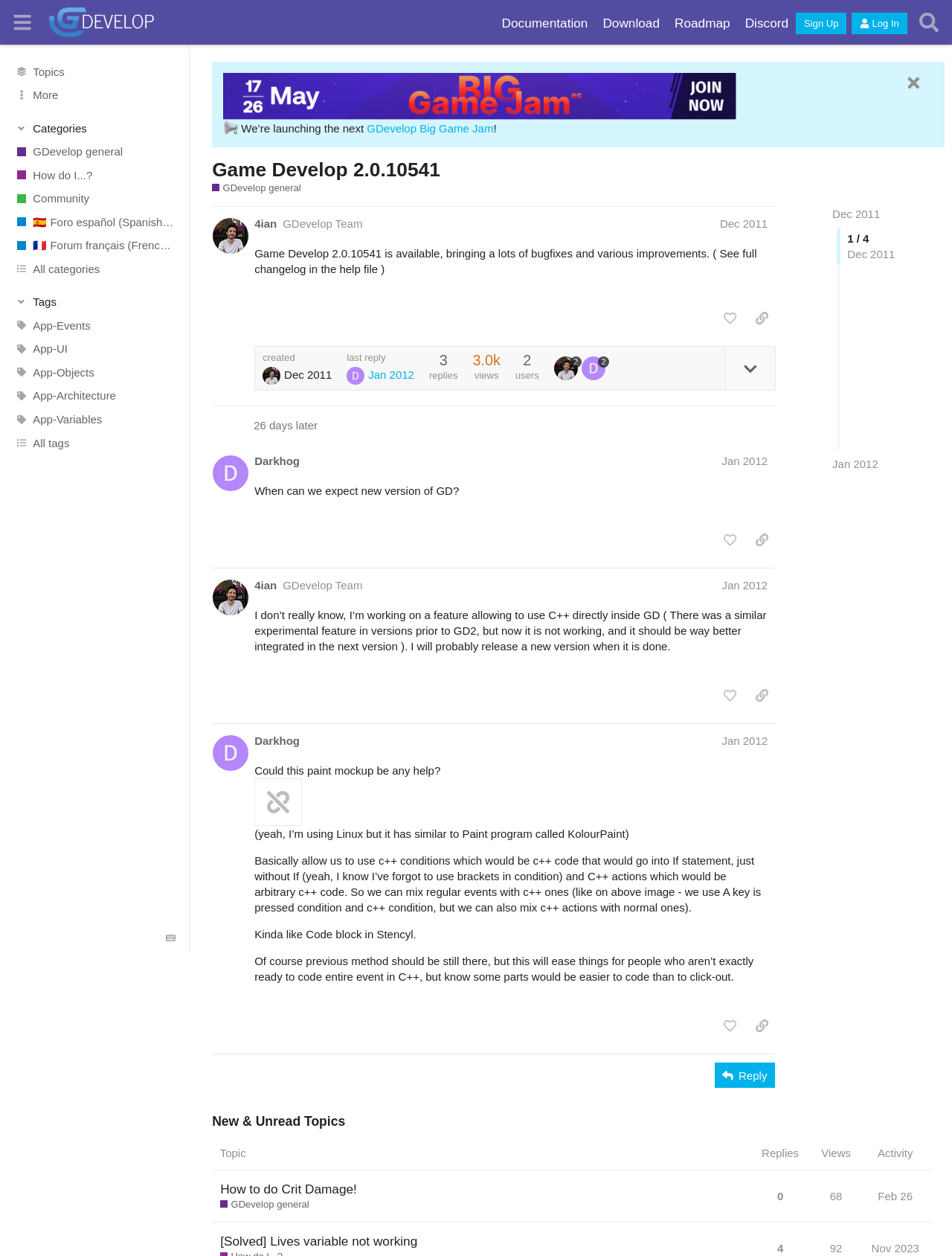Can you locate the main headline on this webpage and provide its text content?

Game Develop 2.0.10541